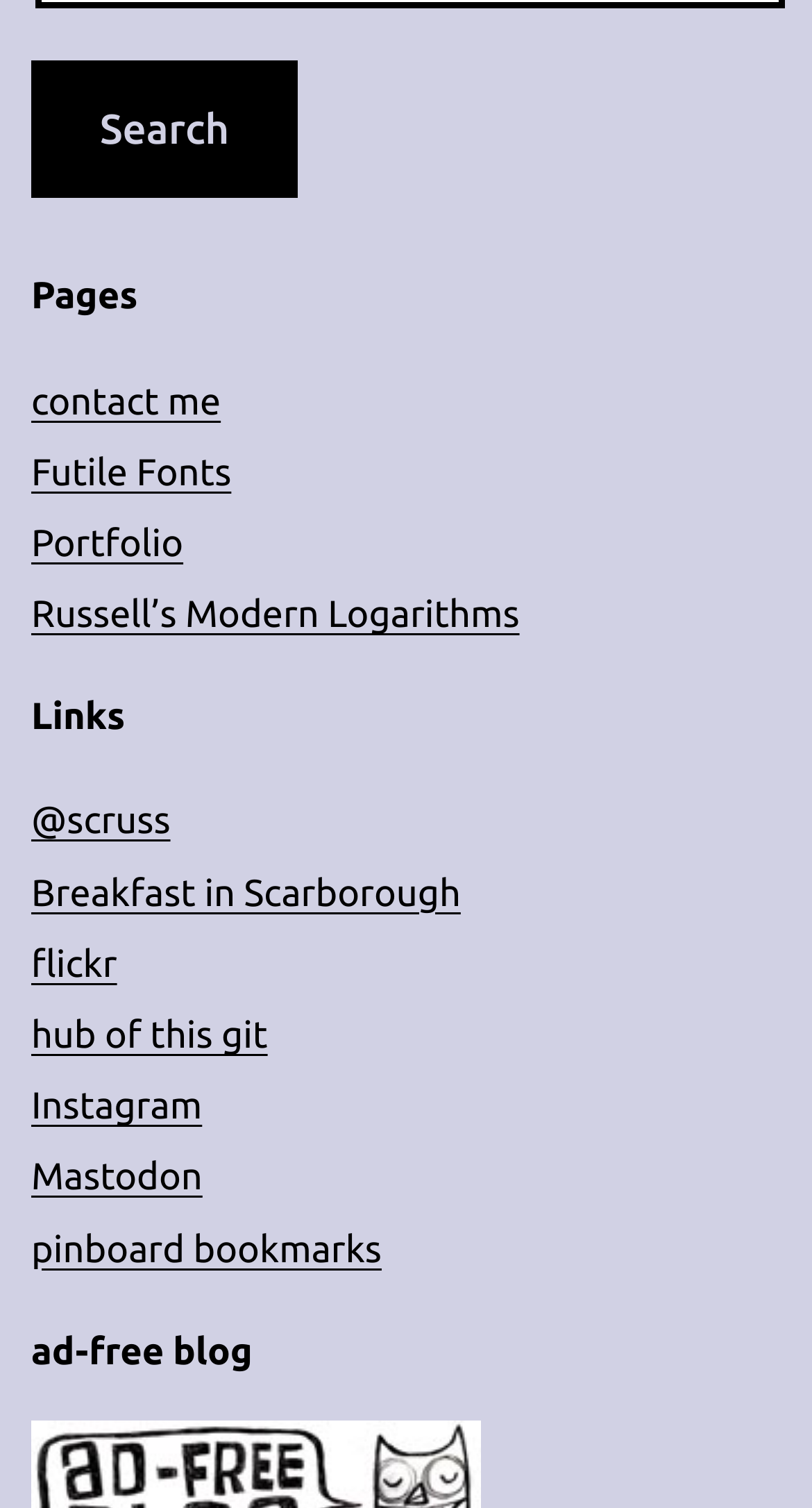Locate the bounding box coordinates of the element you need to click to accomplish the task described by this instruction: "Go to contact me page".

[0.038, 0.252, 0.272, 0.28]